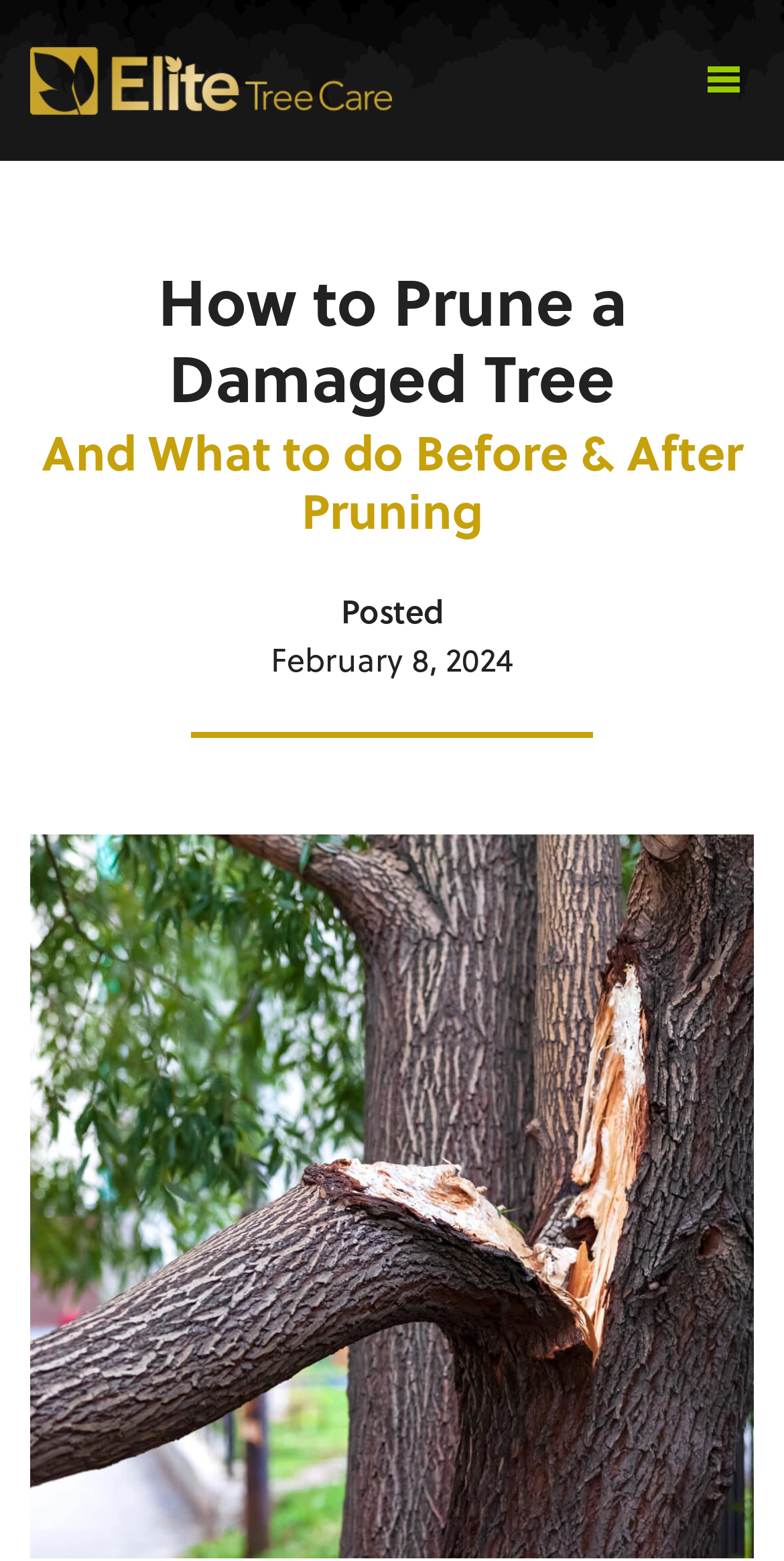Please reply to the following question with a single word or a short phrase:
When was the article posted?

February 8, 2024